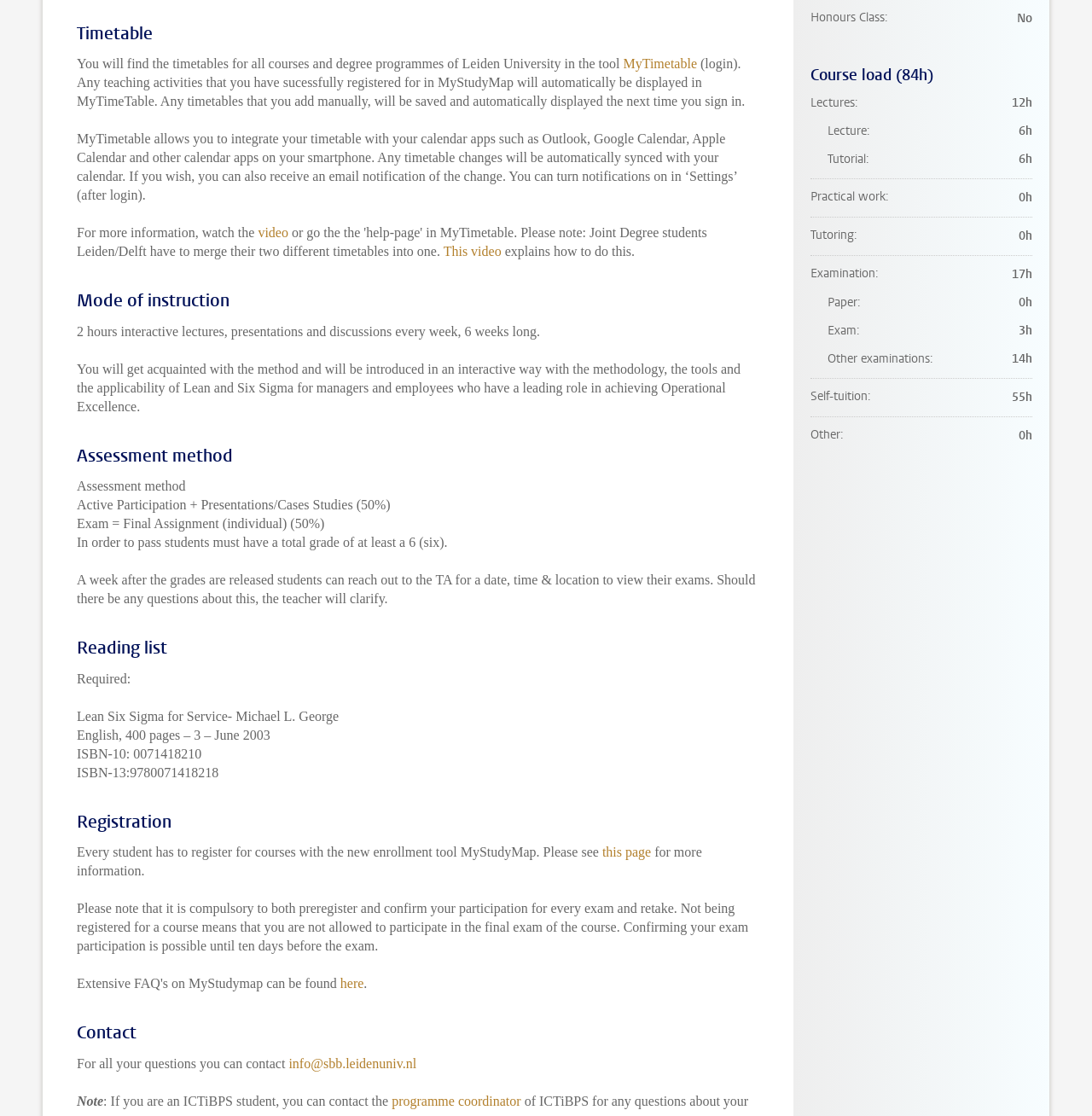Locate the bounding box for the described UI element: "programme coordinator". Ensure the coordinates are four float numbers between 0 and 1, formatted as [left, top, right, bottom].

[0.359, 0.98, 0.477, 0.993]